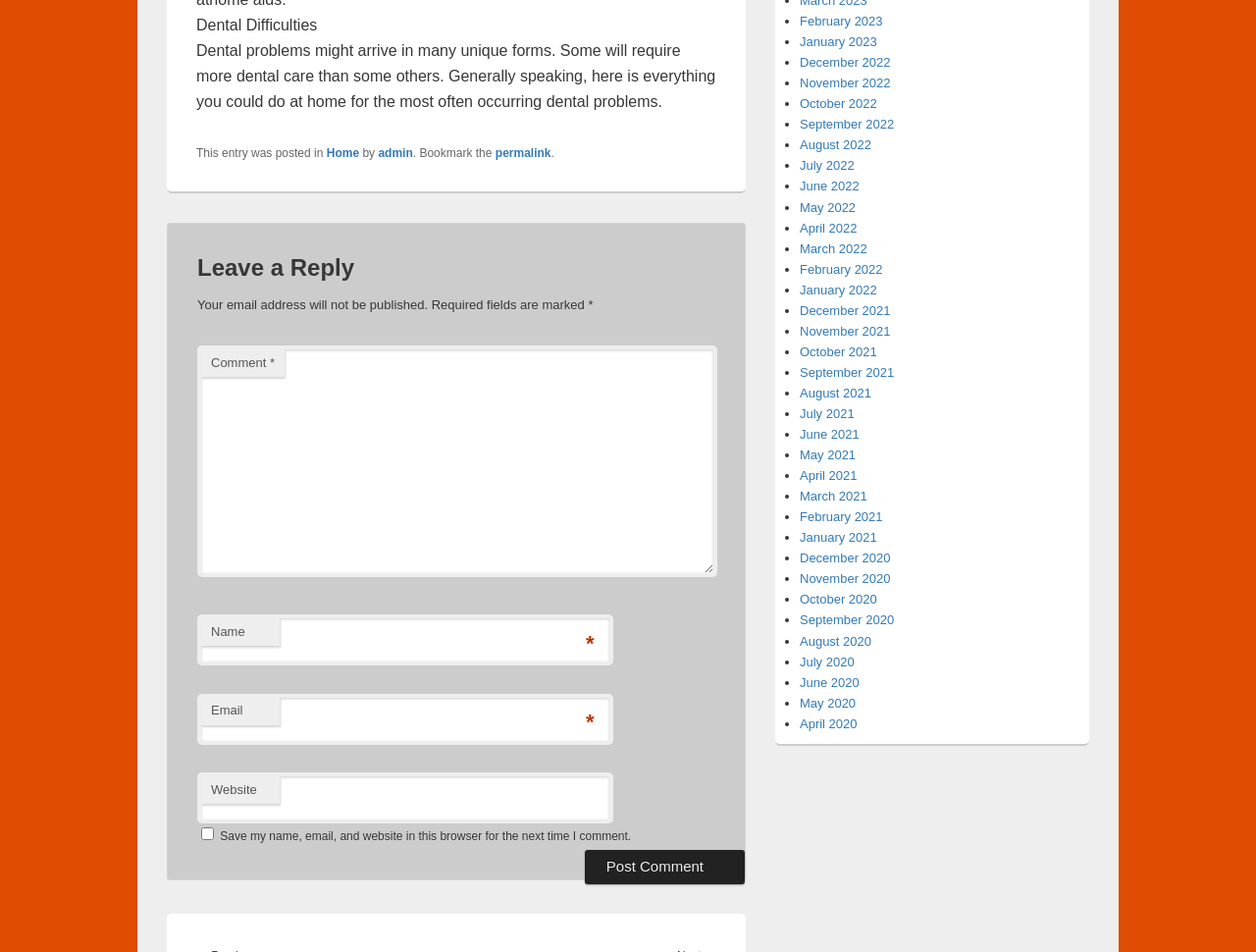How many fields are required to leave a reply?
Please respond to the question with a detailed and thorough explanation.

To determine the number of required fields, we can look at the textboxes with the 'required' attribute set to True. There are three such textboxes: 'Comment', 'Name', and 'Email'. Therefore, three fields are required to leave a reply.